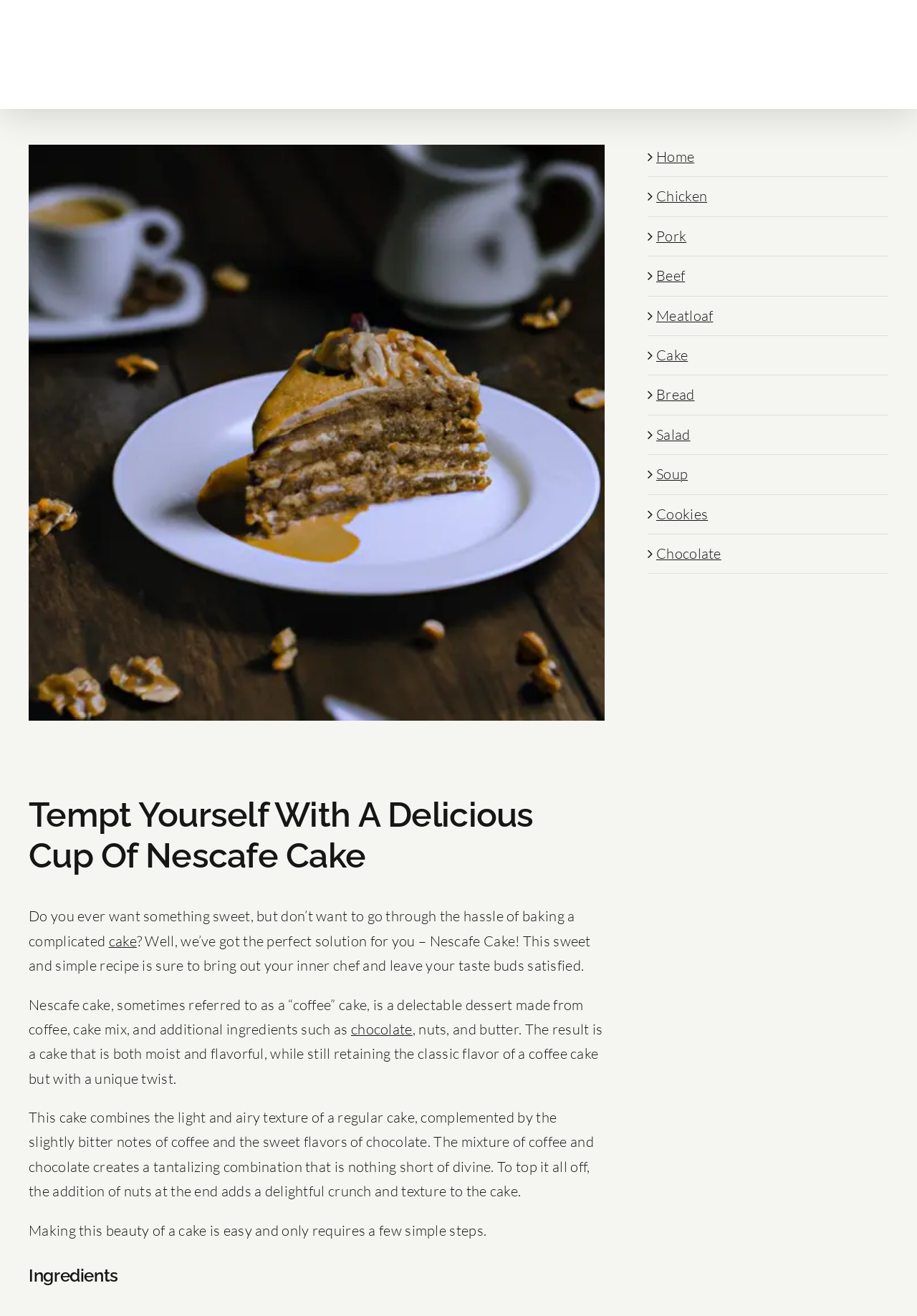Identify the bounding box coordinates for the region of the element that should be clicked to carry out the instruction: "Explore the Cake category". The bounding box coordinates should be four float numbers between 0 and 1, i.e., [left, top, right, bottom].

[0.716, 0.263, 0.75, 0.277]